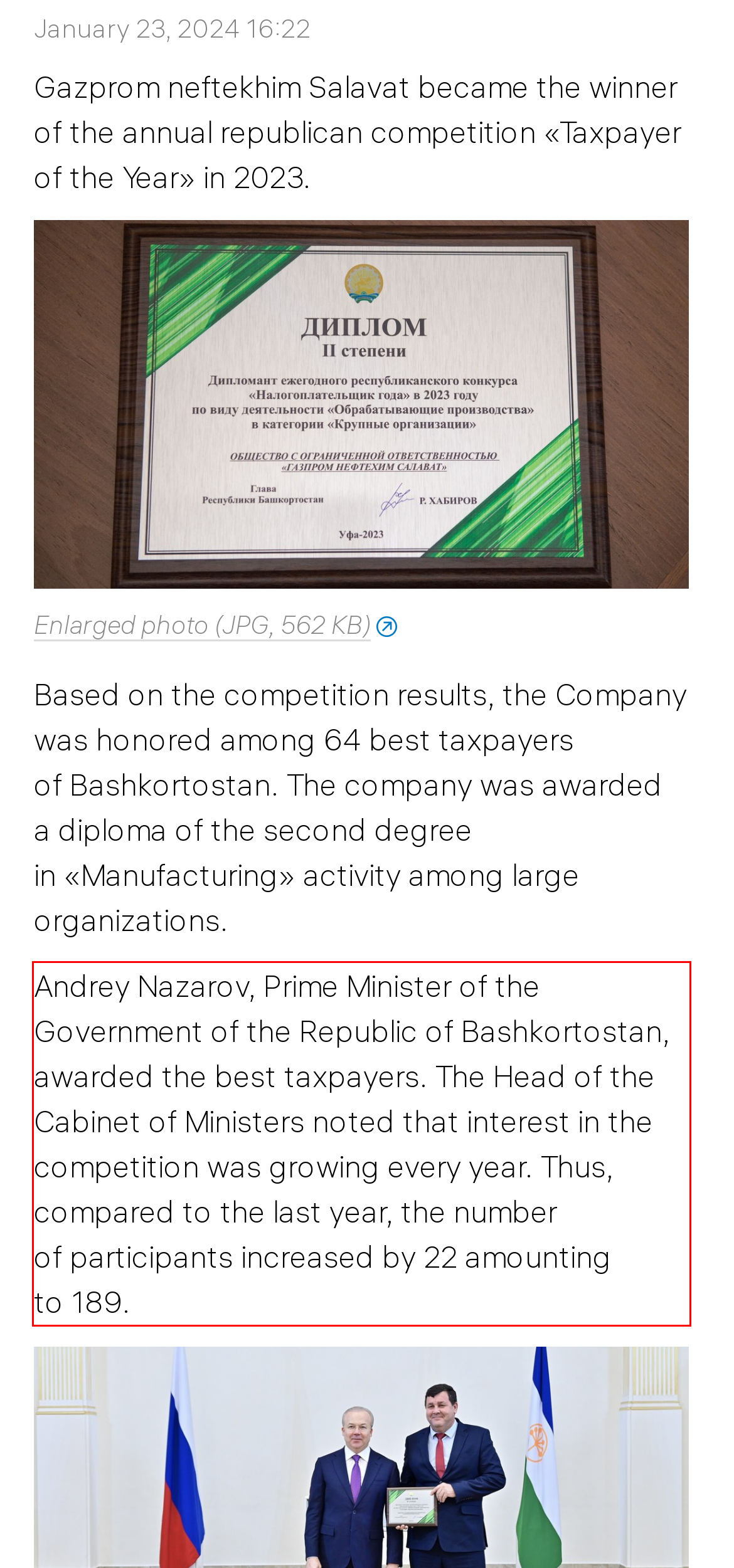You have a screenshot of a webpage with a red bounding box. Identify and extract the text content located inside the red bounding box.

Andrey Nazarov, Prime Minister of the Government of the Republic of Bashkortostan, awarded the best taxpayers. The Head of the Cabinet of Ministers noted that interest in the competition was growing every year. Thus, compared to the last year, the number of participants increased by 22 amounting to 189.